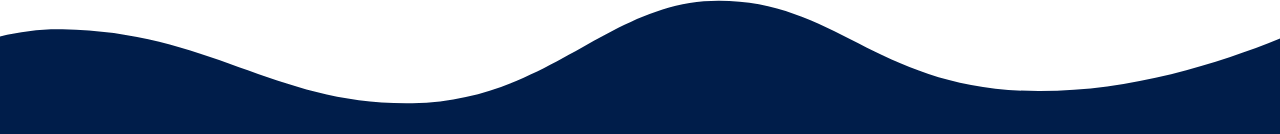Give a detailed account of what is happening in the image.

The image features a smooth, flowing wave pattern in a deep navy blue color. This design element suggests a sense of calmness and professionalism, often associated with brands focused on communication and translation. The undulating lines can represent the dynamic nature of international business and cultural exchange, enhancing the theme of adaptability and understanding in a global context. This visual complements the surrounding content, which discusses the importance of recognizing cultural nuances when engaging in business, particularly with Italian companies. The overall aesthetic invites viewers to consider the significance of effective communication in fostering strong business relationships.